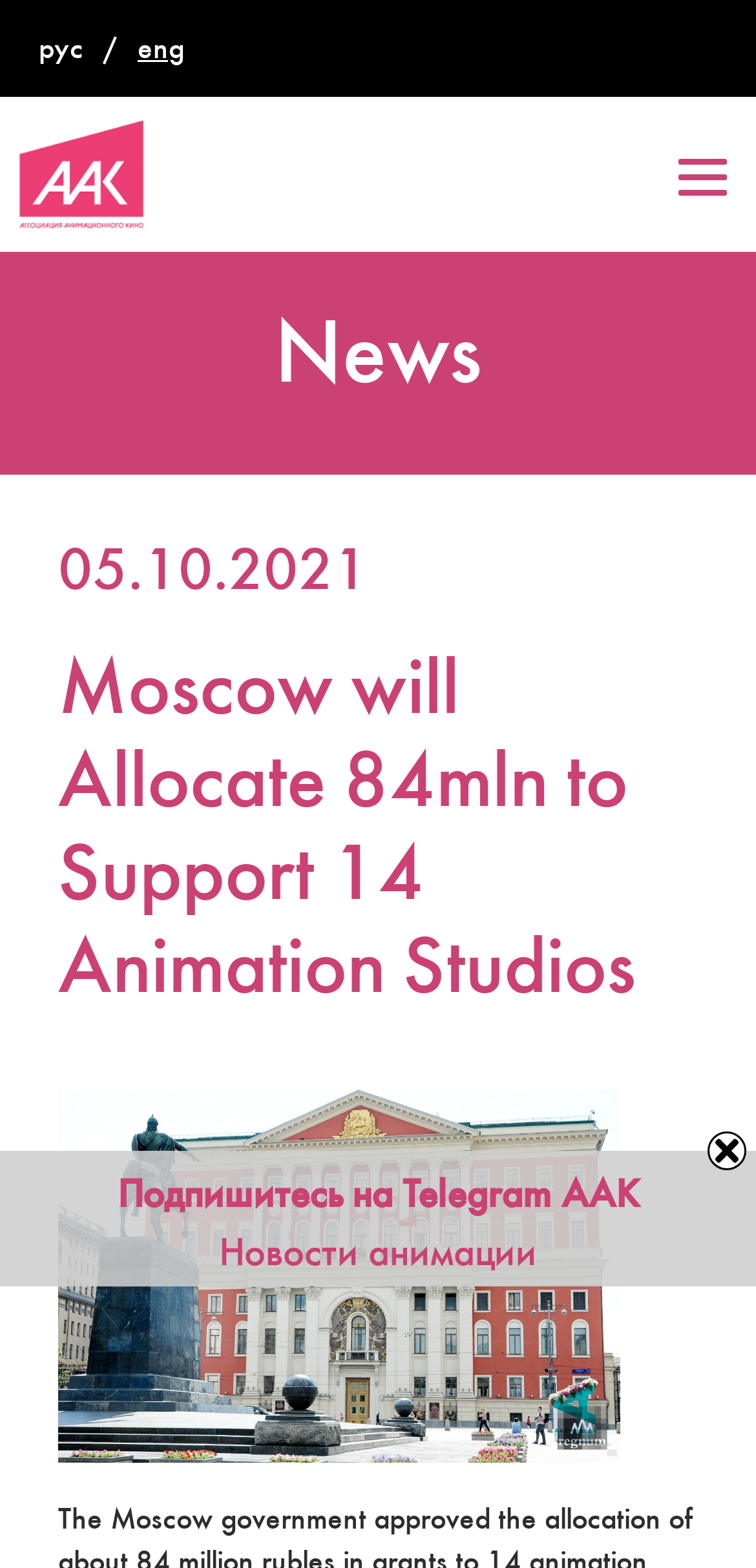How many menu items are there?
Use the information from the screenshot to give a comprehensive response to the question.

I found a button element with the text 'Меню', which suggests that there is only one menu item.